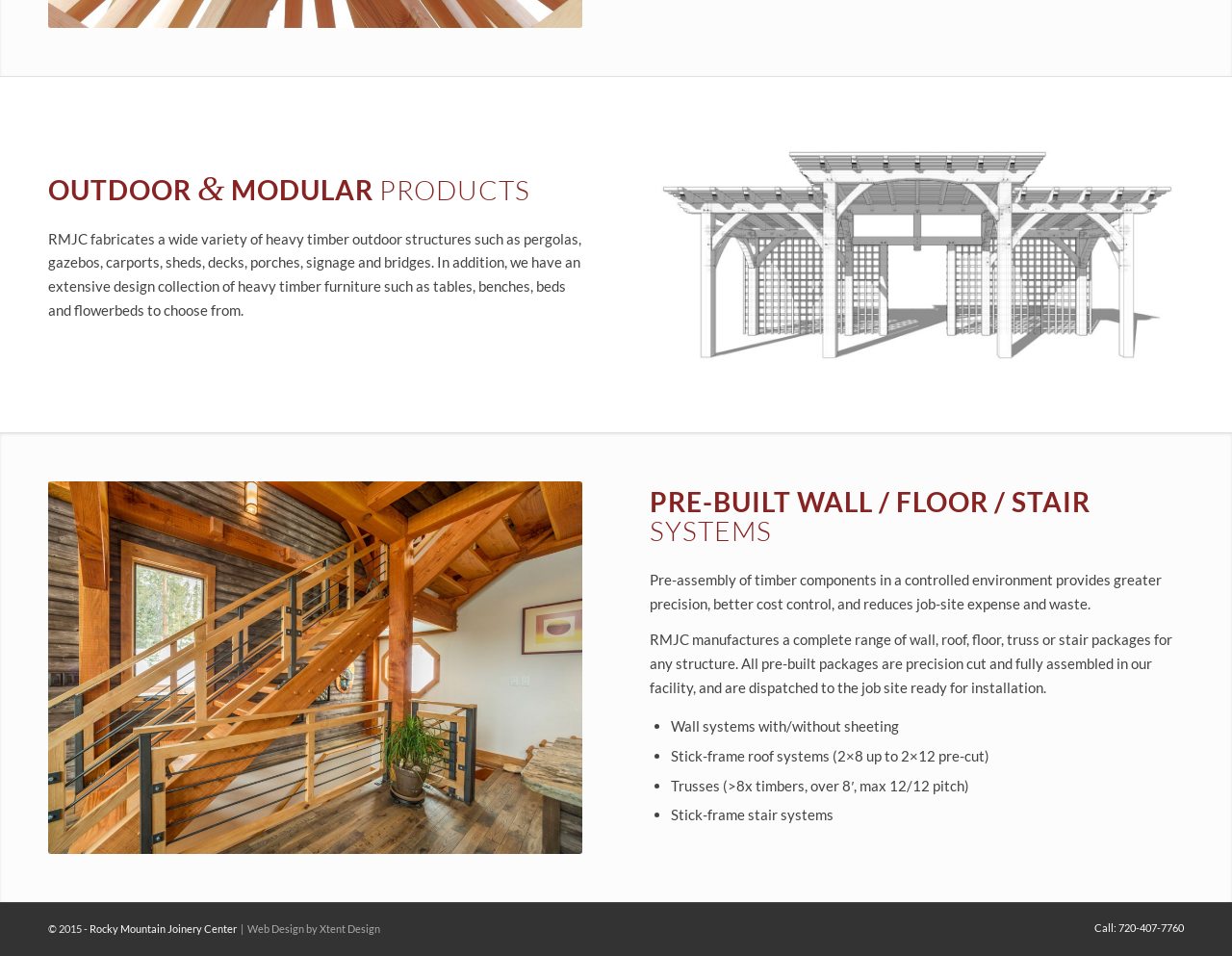Using the provided element description: "Rocky Mountain Joinery Center", identify the bounding box coordinates. The coordinates should be four floats between 0 and 1 in the order [left, top, right, bottom].

[0.073, 0.965, 0.192, 0.978]